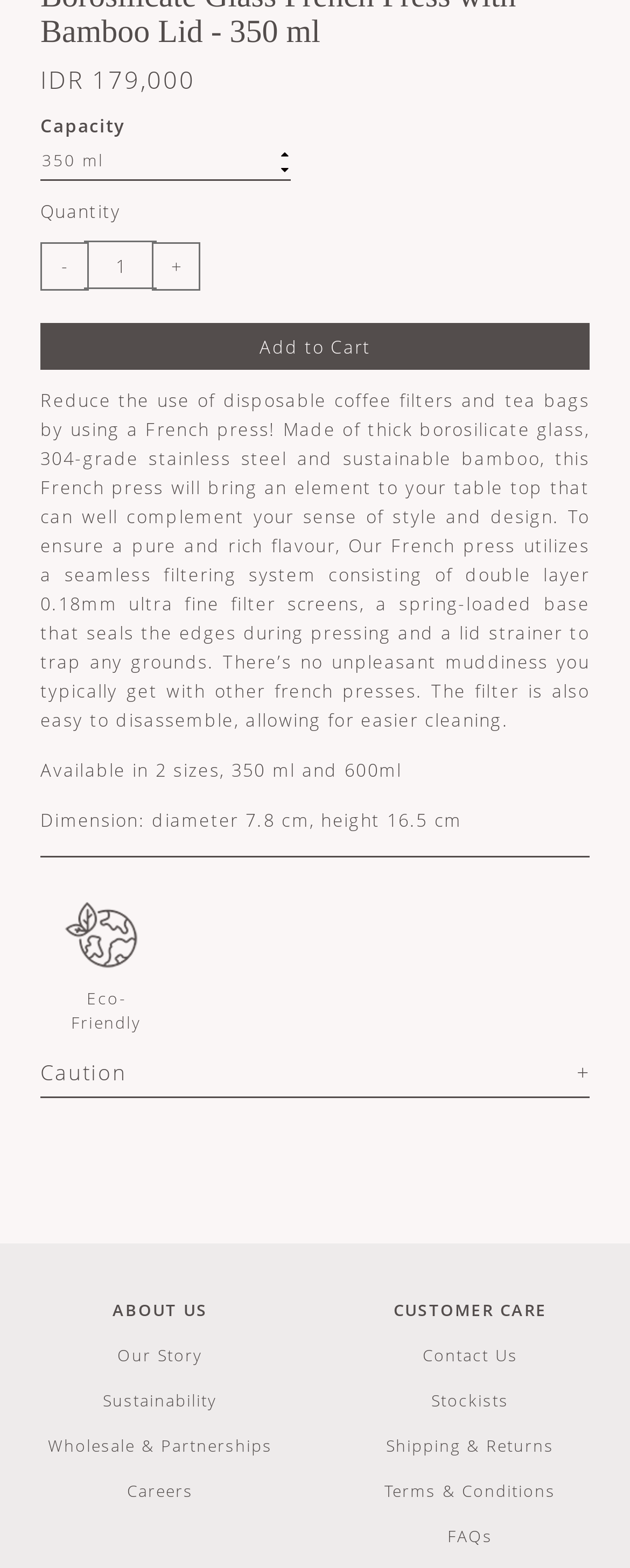Using the provided element description, identify the bounding box coordinates as (top-left x, top-left y, bottom-right x, bottom-right y). Ensure all values are between 0 and 1. Description: Caution

[0.064, 0.675, 0.936, 0.695]